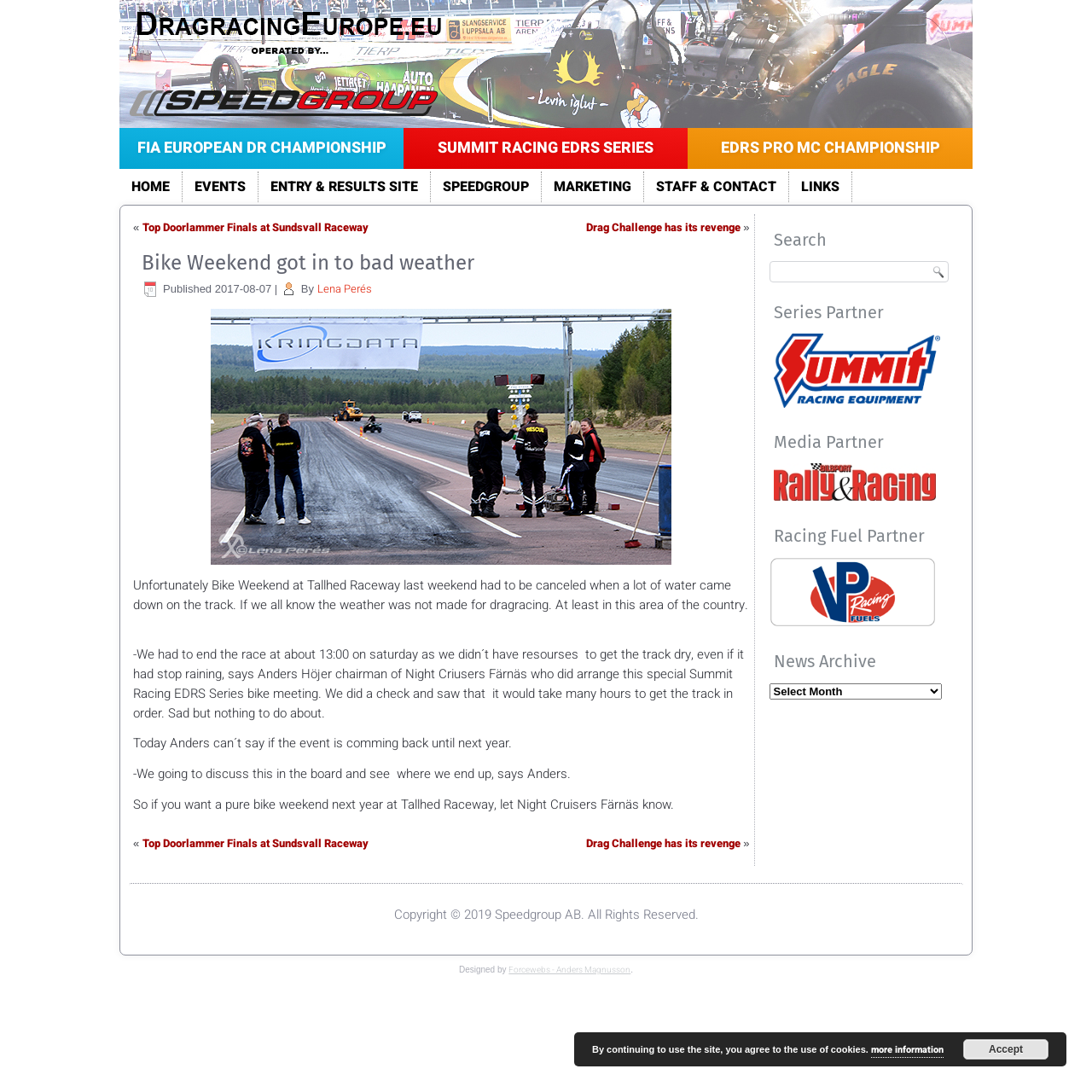Construct a comprehensive caption that outlines the webpage's structure and content.

This webpage is about Dragracing Europe, specifically focusing on the Bike Weekend event that was affected by bad weather. At the top of the page, there is a banner image and a row of links to different sections of the website, including the FIA European Drag Racing Championship, Summit Racing EDRS Series, and more.

Below the banner, there is a table with three columns. The left column contains a series of news articles, each with a heading, a brief summary, and a link to read more. The articles are stacked vertically, with the most recent one at the top. The middle column appears to be empty, and the right column contains a search bar, a list of partners and sponsors, and a news archive section.

The news articles in the left column have a consistent layout, with a heading, a brief summary, and a link to read more. The headings are in a larger font size and are followed by a brief summary of the article. There are also links to other related articles at the bottom of each news article.

At the bottom of the page, there is a footer section with copyright information, a link to the website designer, and a notice about the use of cookies on the website. There is also a button to accept the use of cookies.

Overall, the webpage is focused on providing news and information about drag racing events, specifically the Bike Weekend event, and has a clean and organized layout with clear headings and concise text.